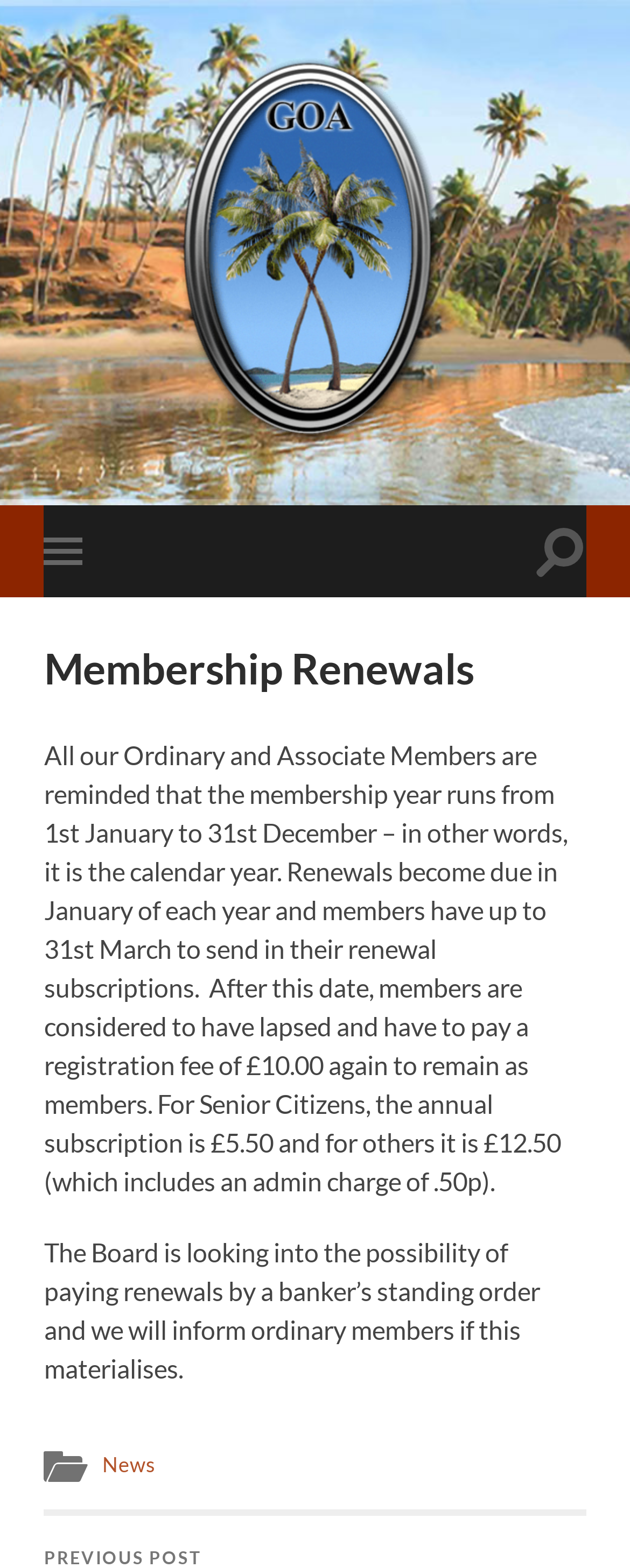Identify the bounding box for the element characterized by the following description: "News".

[0.162, 0.925, 0.247, 0.942]